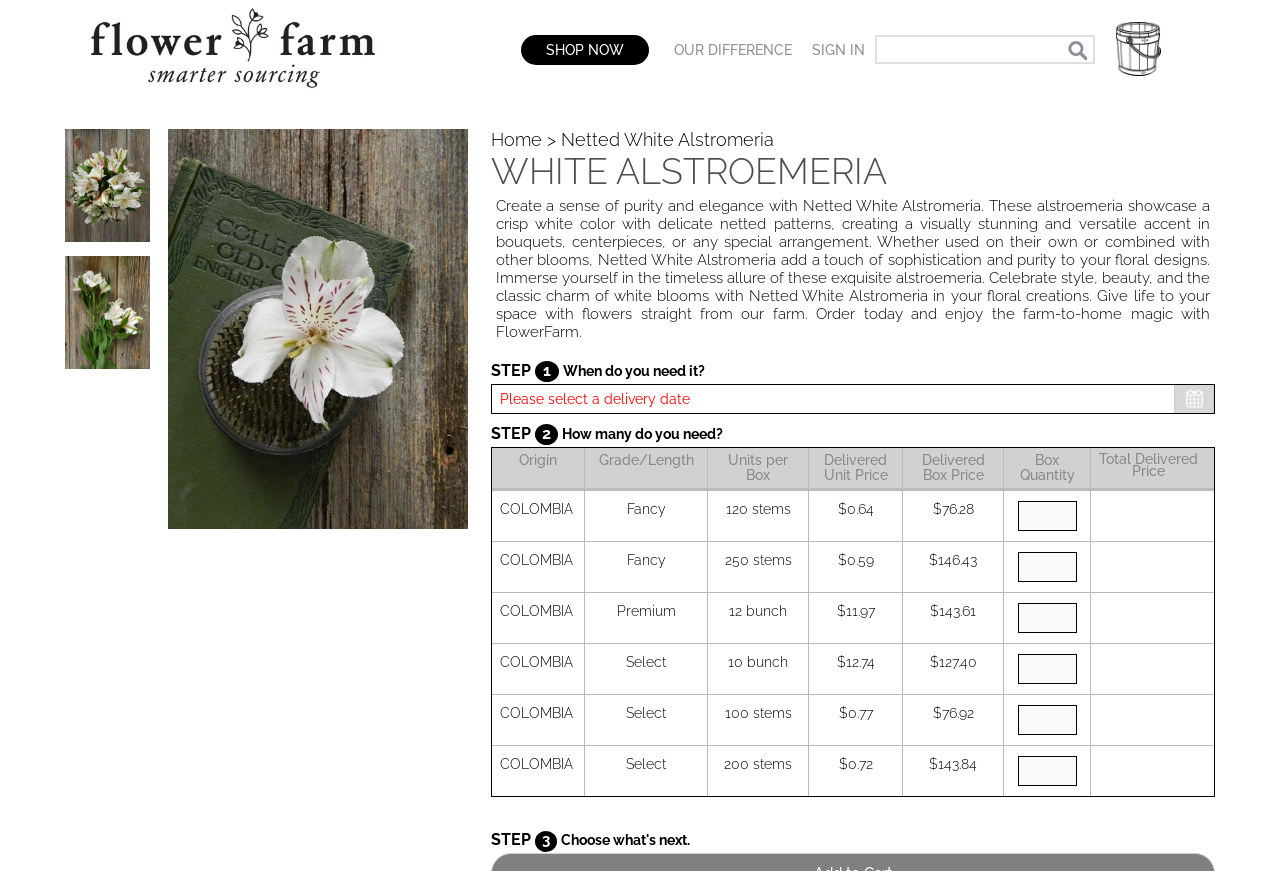What is the purpose of the 'STEP' sections?
Please provide a comprehensive answer to the question based on the webpage screenshot.

The 'STEP' sections are used to break down the ordering process into manageable parts, with each step providing instructions and options for the customer to select.